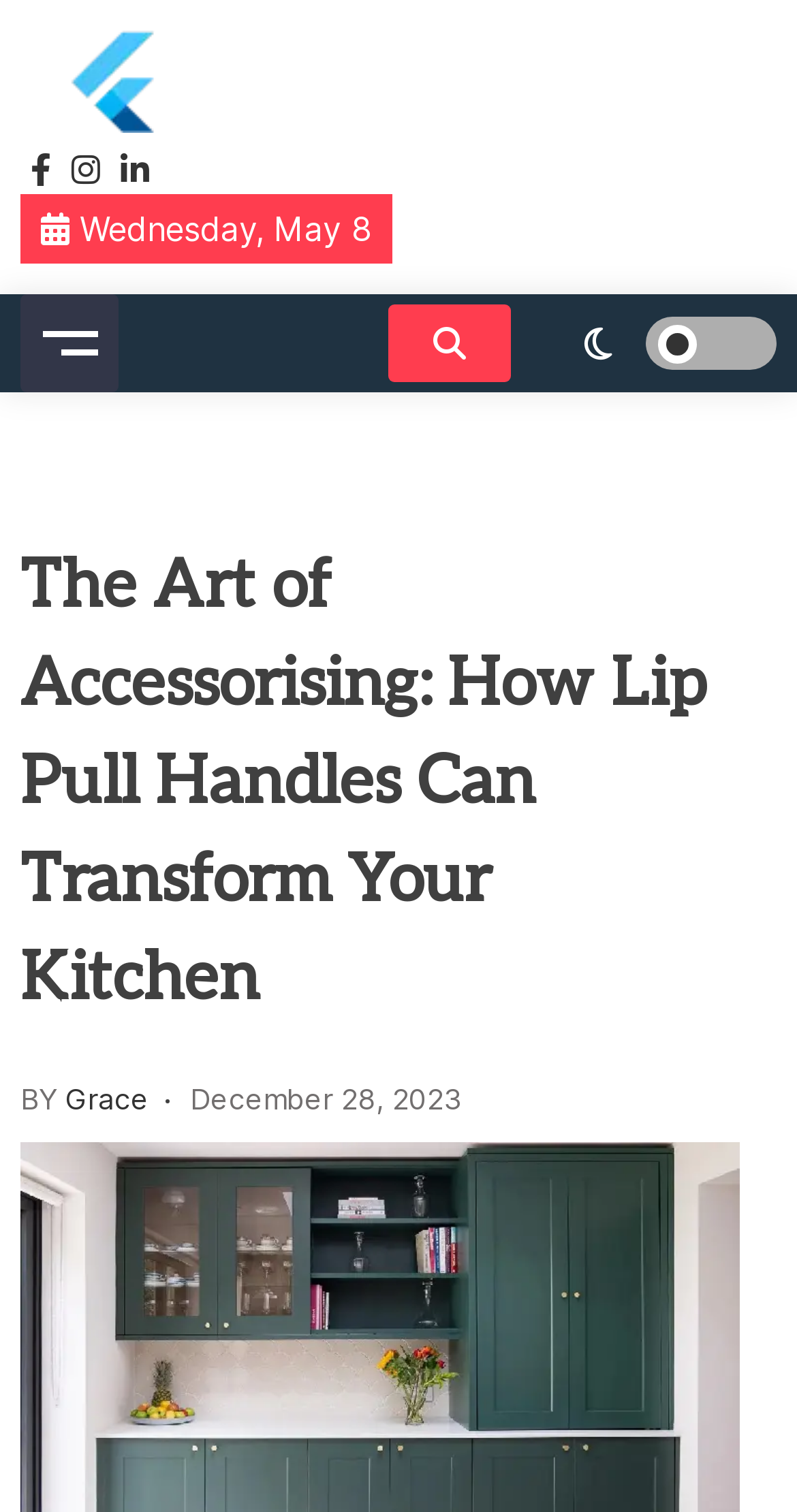What is the website's name?
Give a one-word or short phrase answer based on the image.

Mags Valley